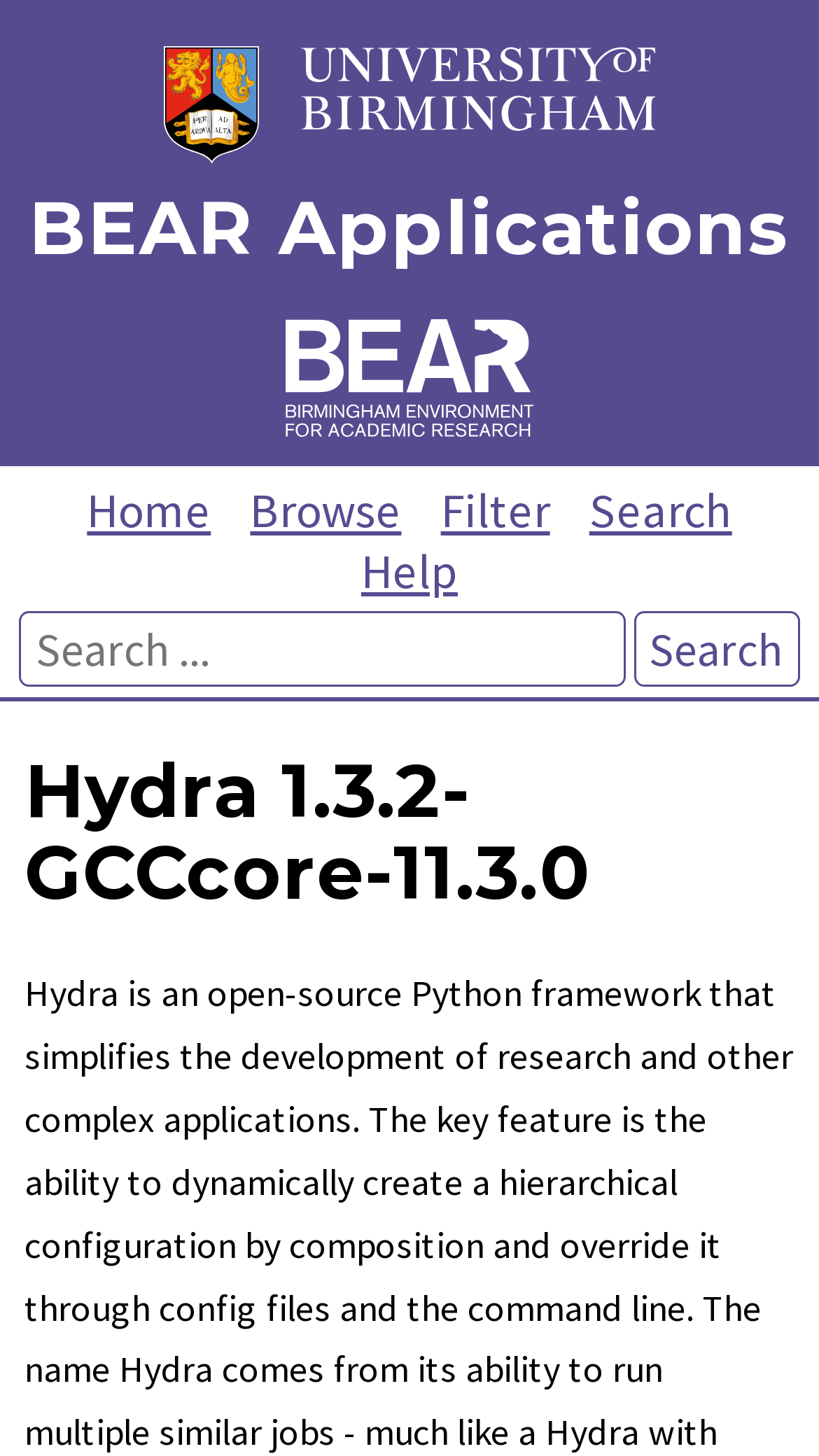What is the logo on the top left?
Using the visual information from the image, give a one-word or short-phrase answer.

University of Birmingham Logo